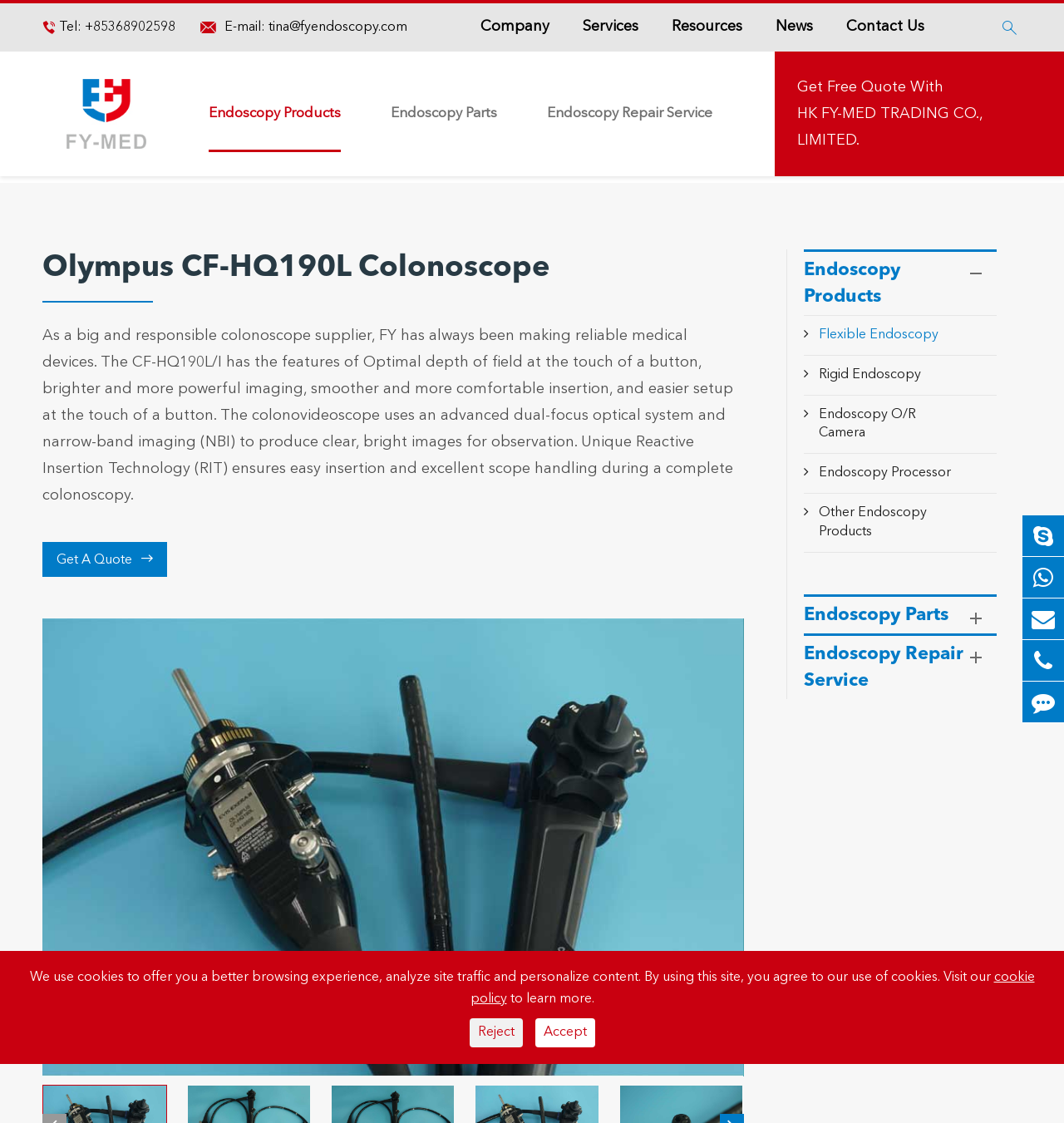Summarize the webpage with intricate details.

The webpage is about FY MED, a professional manufacturer in China that provides high-precision colonoscopes. At the top left corner, there is a logo of HK FY-MED TRADING CO., LIMITED. Below the logo, there are several links to different sections of the website, including "Company", "Services", "Resources", "News", and "Contact Us".

On the top right corner, there is a search bar with a button. Below the search bar, there are several links to different categories of endoscopy products, including "Endoscopy Products", "Endoscopy Parts", and "Endoscopy Repair Service".

The main content of the webpage is about the Olympus CF-HQ190L Colonoscope, which is a high-quality medical device provided by FY MED. There is a heading that reads "Olympus CF-HQ190L Colonoscope" followed by a detailed description of the product's features, including optimal depth of field, brighter and more powerful imaging, smoother and more comfortable insertion, and easier setup. The description also mentions the colonovideoscope's advanced dual-focus optical system and narrow-band imaging (NBI) capabilities.

Below the description, there is a call-to-action button that reads "Get A Quote" with an icon. On the right side of the button, there is an image of the CF HQ190I colonoscope.

Further down the page, there are several links to different categories of endoscopy products, including "Flexible Endoscopy", "Rigid Endoscopy", "Endoscopy O/R Camera", "Endoscopy Processor", and "Other Endoscopy Products". There are also links to "Endoscopy Parts" and "Endoscopy Repair Service".

At the bottom of the page, there are several social media links, including Skype, Whatsapp, E-mail, and TEL. There is also a link to provide feedback. Finally, there is a cookie policy notification with links to learn more and to accept or reject cookies.